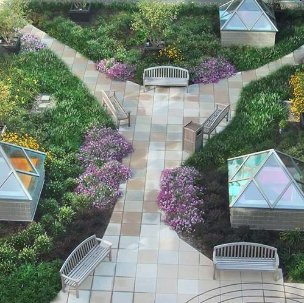What type of structures are in the background?
Carefully examine the image and provide a detailed answer to the question.

In the background of the urban garden, there are several modern glass-enclosed structures that resemble small glasshouses, adding an elegant touch to the overall aesthetic of the garden.